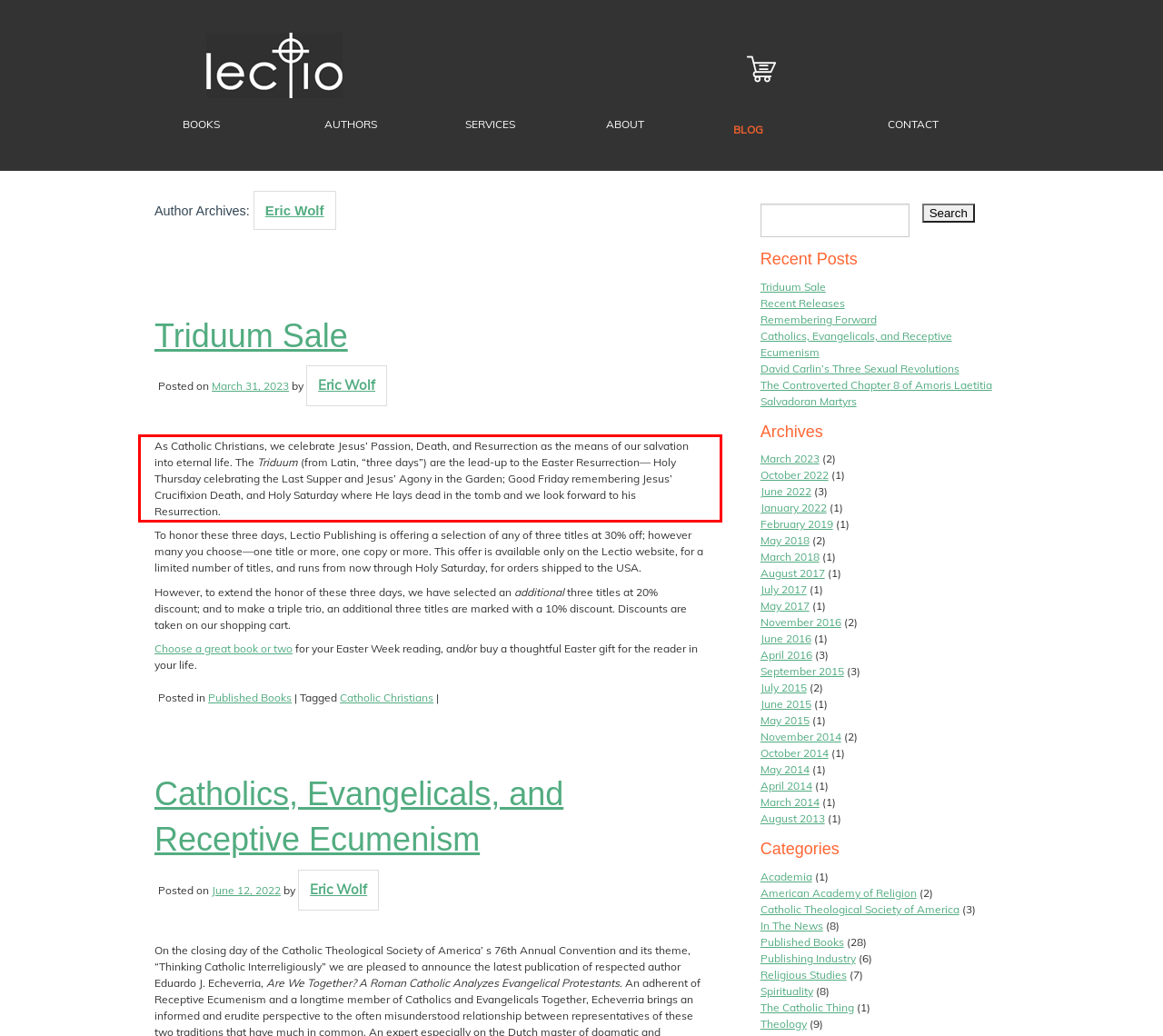Observe the screenshot of the webpage, locate the red bounding box, and extract the text content within it.

As Catholic Christians, we celebrate Jesus’ Passion, Death, and Resurrection as the means of our salvation into eternal life. The Triduum (from Latin, “three days”) are the lead-up to the Easter Resurrection— Holy Thursday celebrating the Last Supper and Jesus’ Agony in the Garden; Good Friday remembering Jesus’ Crucifixion Death, and Holy Saturday where He lays dead in the tomb and we look forward to his Resurrection.